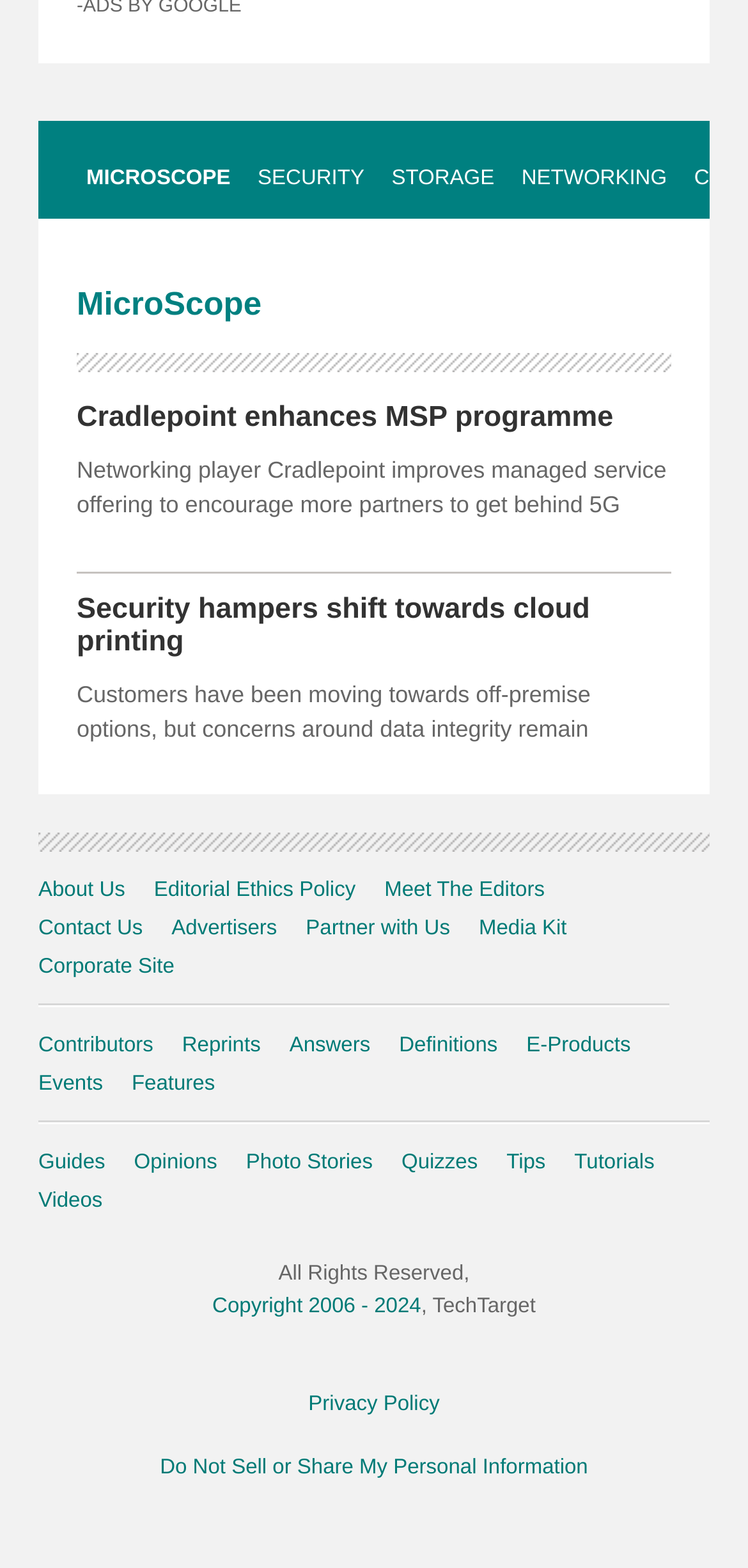Could you indicate the bounding box coordinates of the region to click in order to complete this instruction: "Visit About Us page".

[0.051, 0.561, 0.167, 0.575]